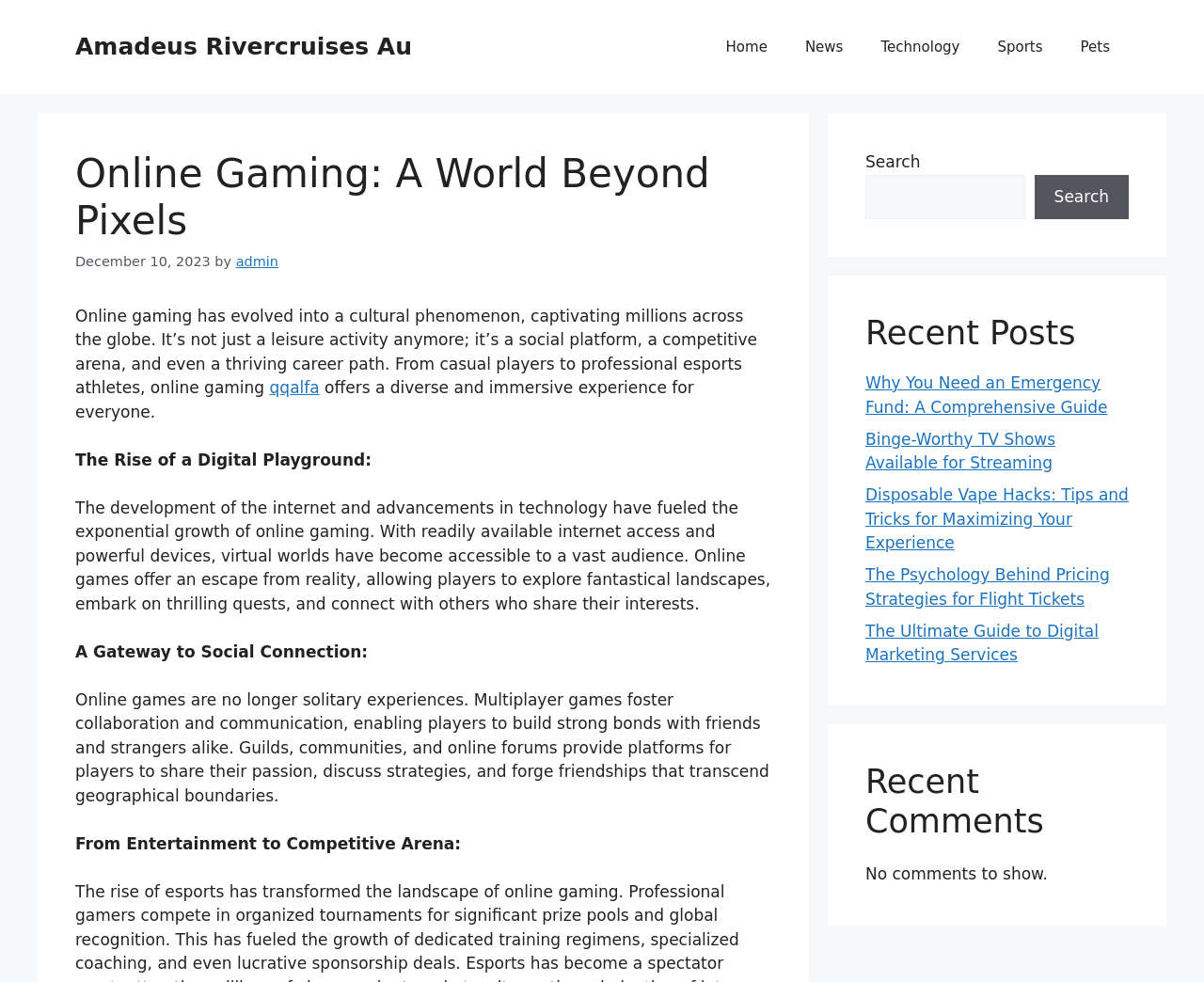How many navigation links are there?
Give a single word or phrase as your answer by examining the image.

5